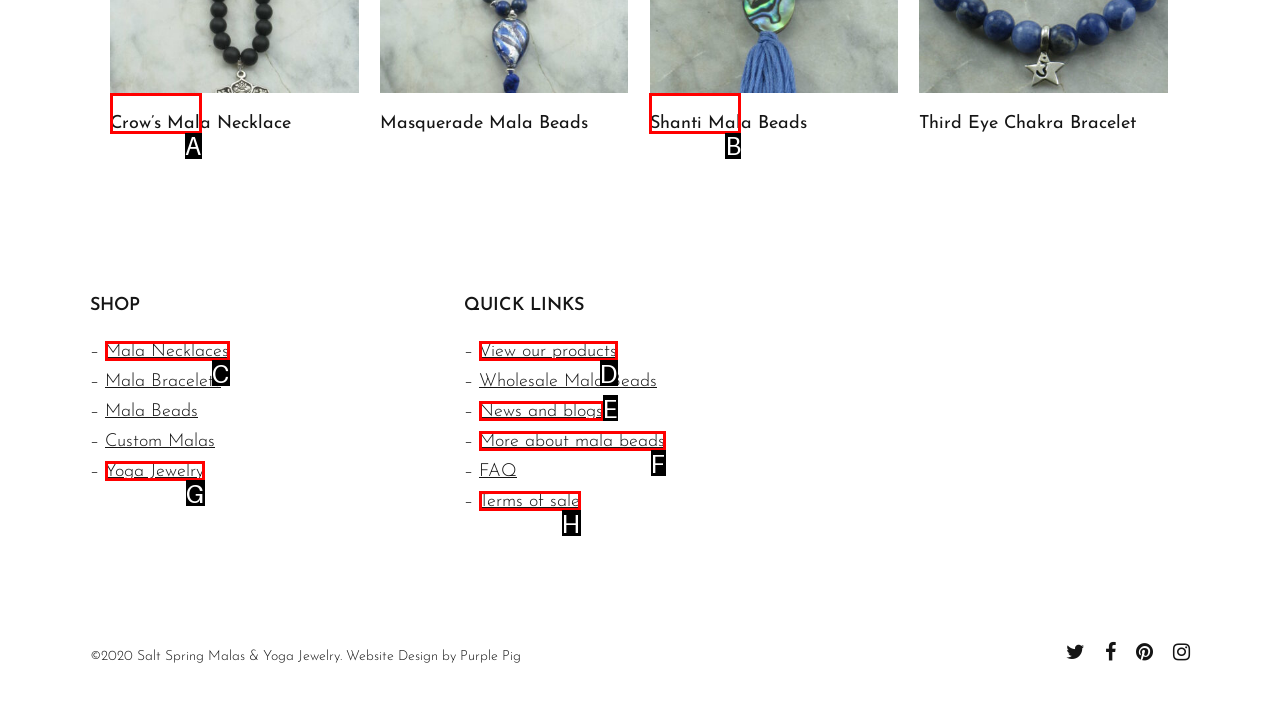From the choices provided, which HTML element best fits the description: More about mala beads? Answer with the appropriate letter.

F